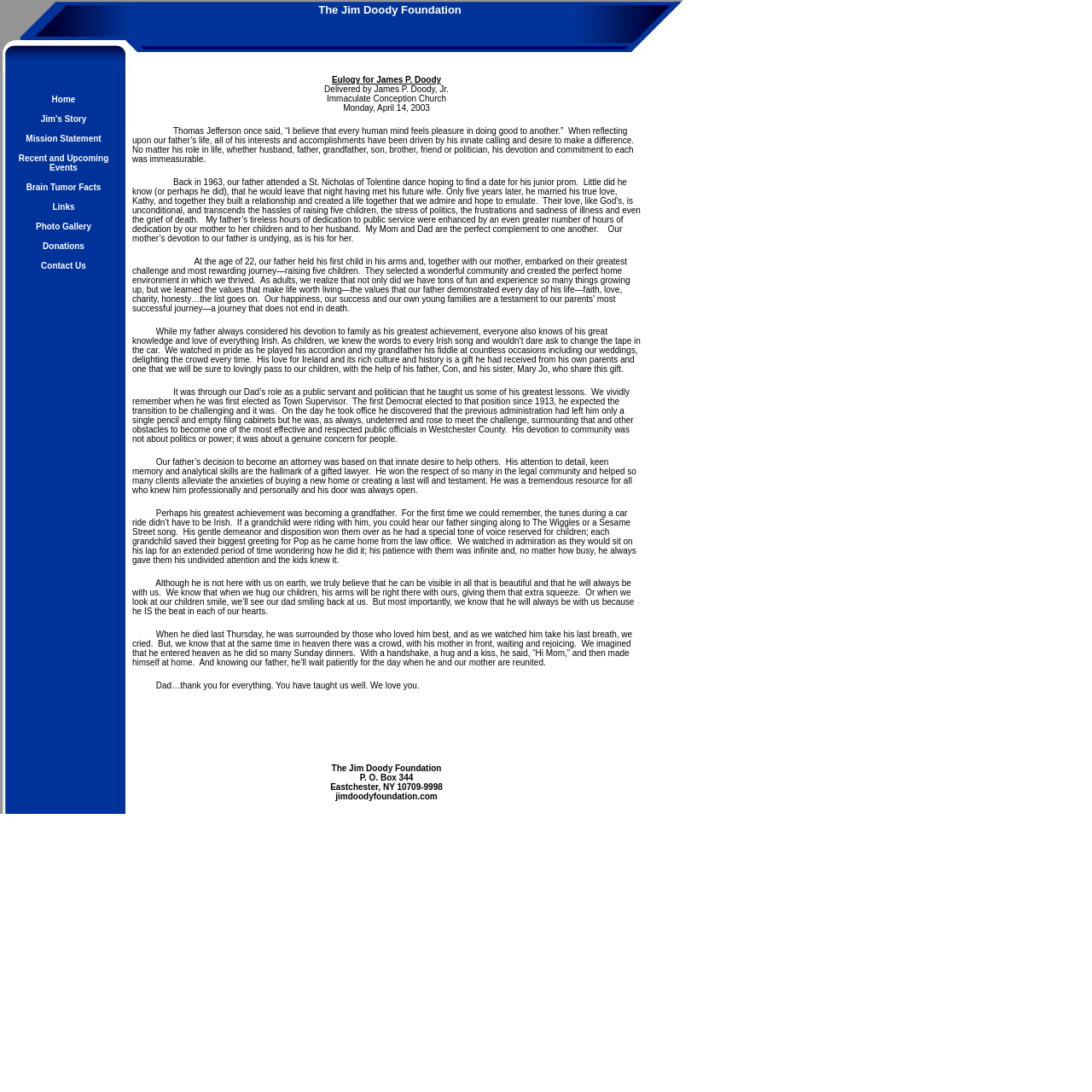Determine the bounding box coordinates for the element that should be clicked to follow this instruction: "learn about Brain Tumor Facts". The coordinates should be given as four float numbers between 0 and 1, in the format [left, top, right, bottom].

[0.024, 0.163, 0.092, 0.177]